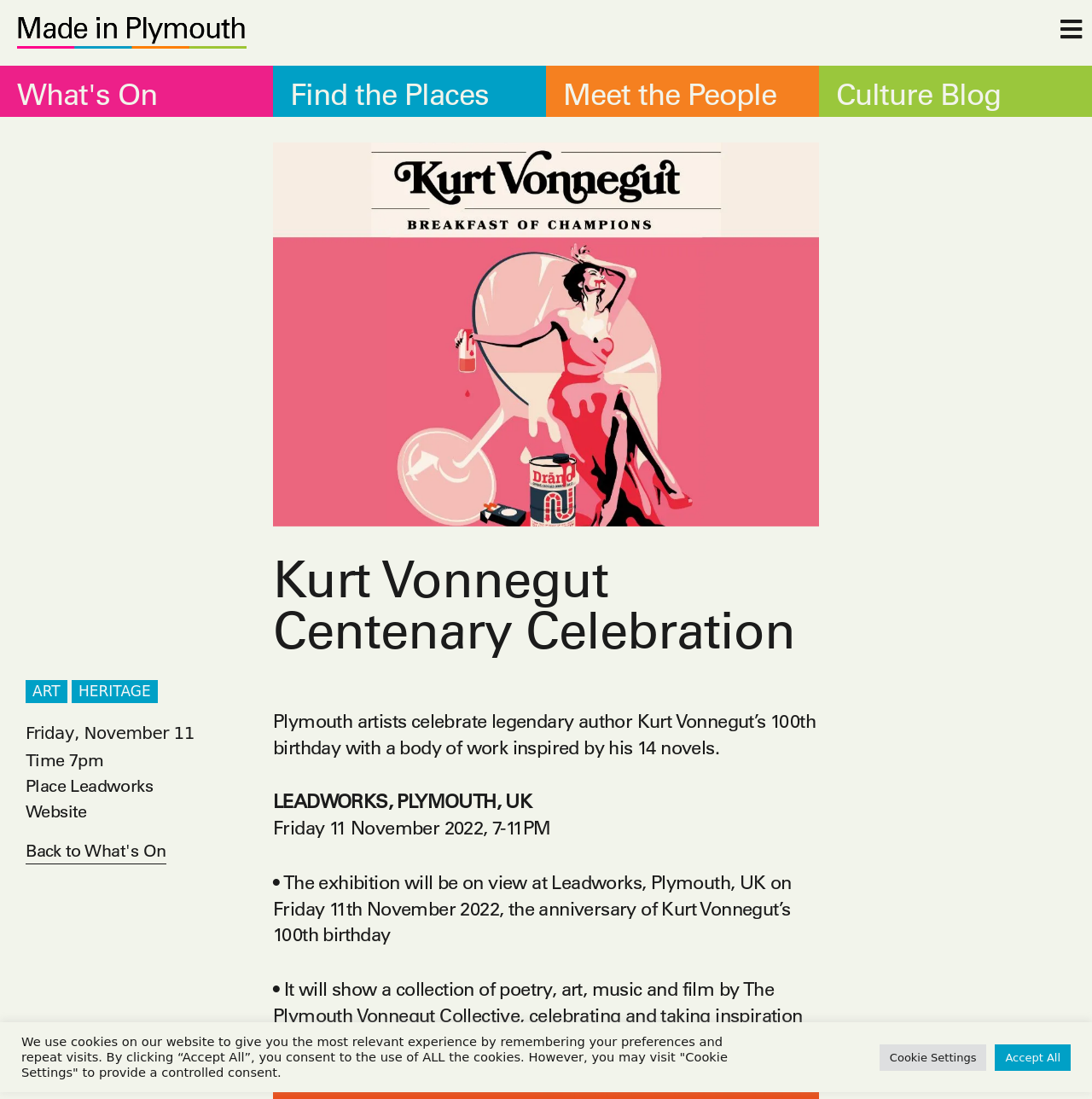Identify the main title of the webpage and generate its text content.

Kurt Vonnegut Centenary Celebration